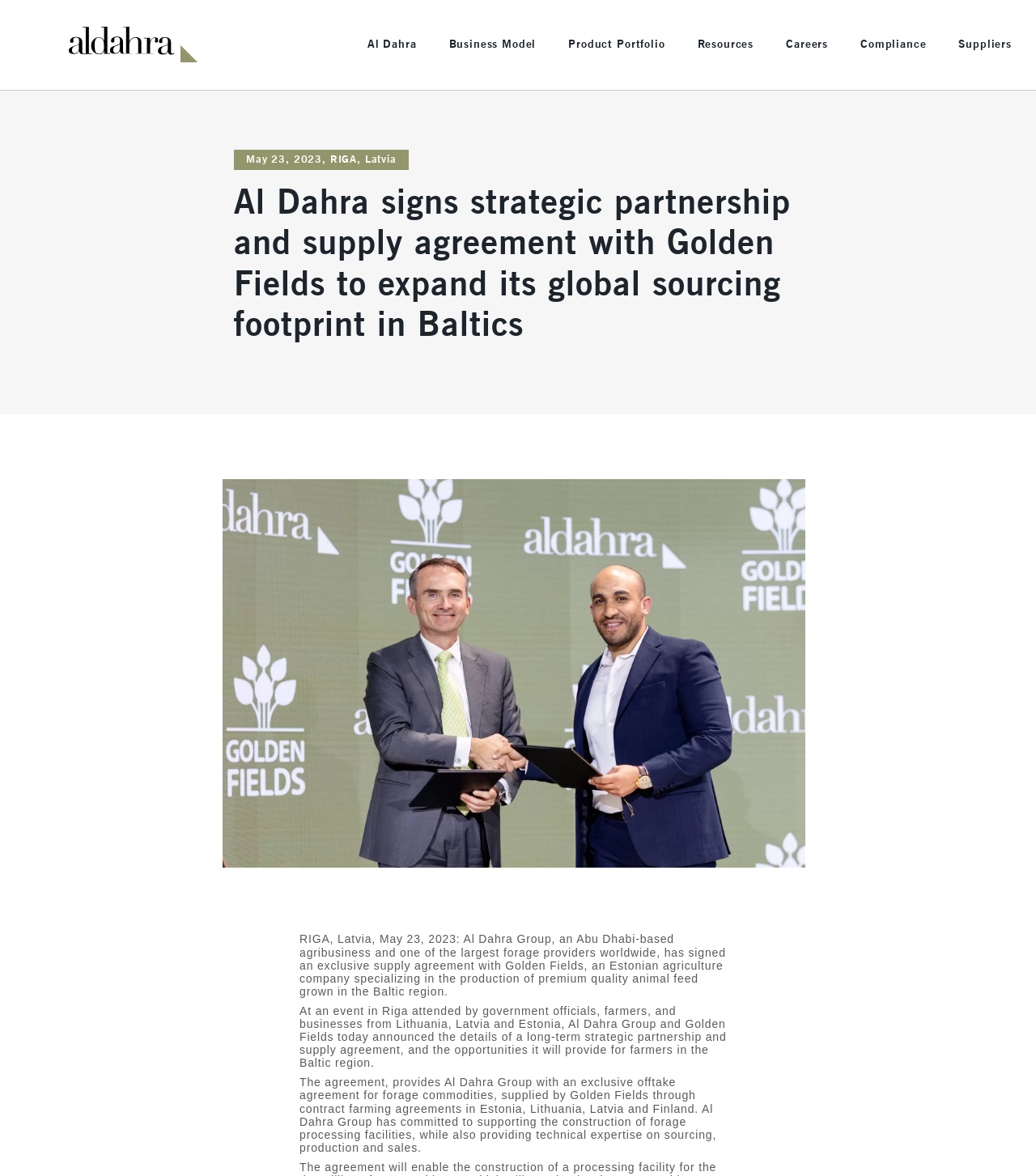Given the description Al Dahra, predict the bounding box coordinates of the UI element. Ensure the coordinates are in the format (top-left x, top-left y, bottom-right x, bottom-right y) and all values are between 0 and 1.

[0.347, 0.0, 0.41, 0.077]